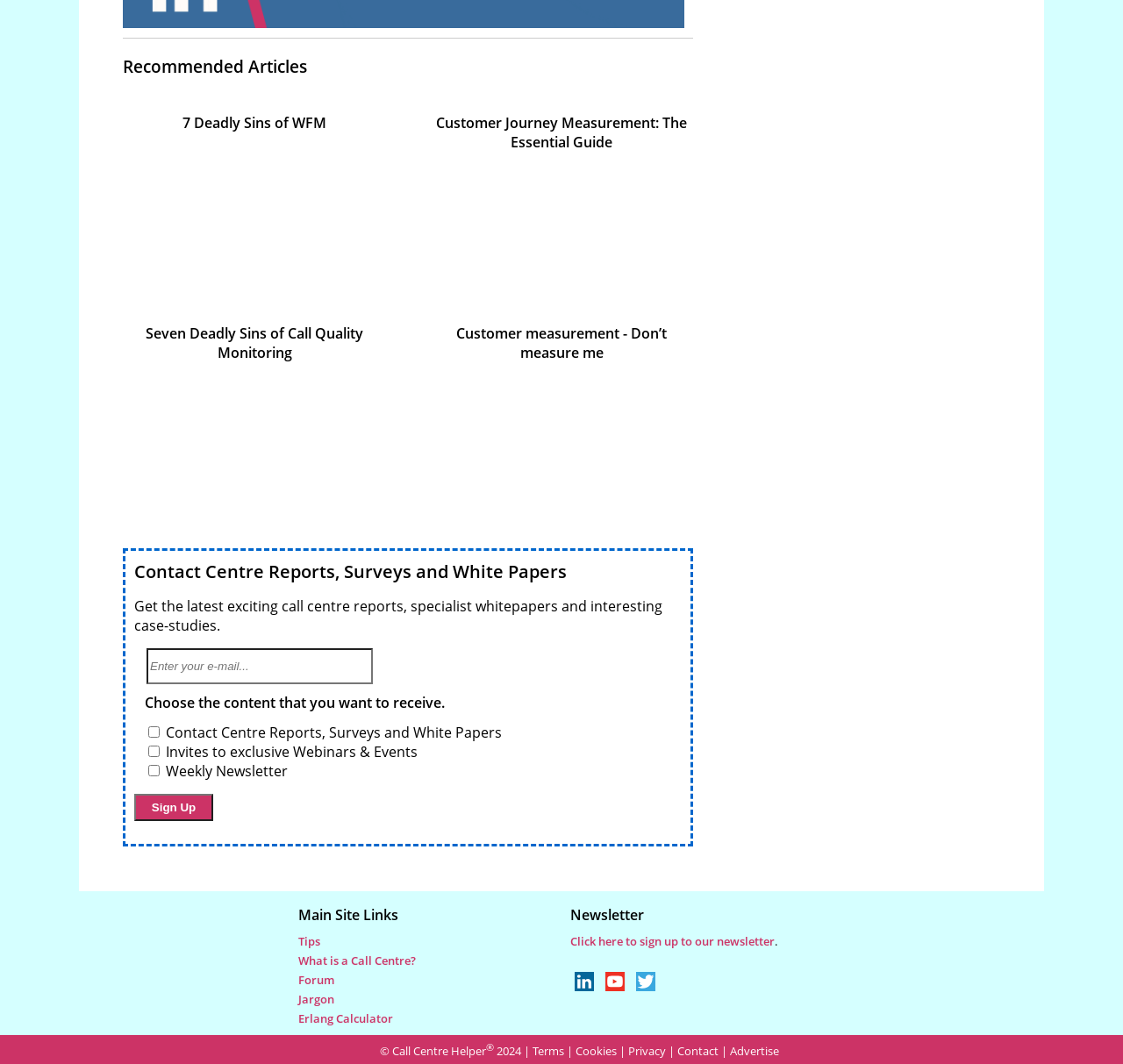What is the purpose of the 'Sign Up' button?
Analyze the image and deliver a detailed answer to the question.

The 'Sign Up' button is located below a textbox to enter an email address and a group of checkboxes to choose the type of content to receive. This suggests that the button is used to submit the email address and content preferences to receive the chosen content.